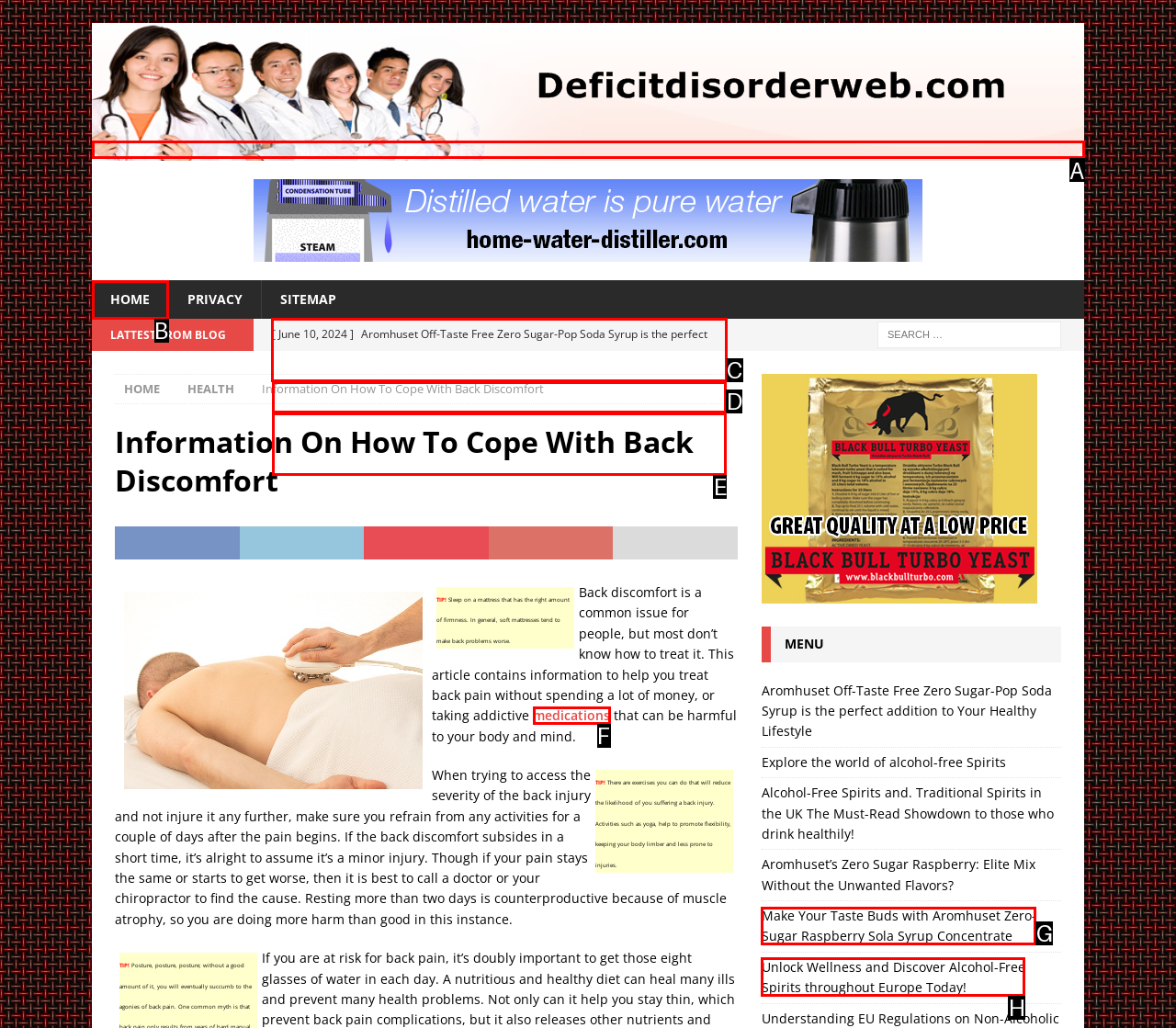Identify the correct option to click in order to accomplish the task: Read the latest blog post Provide your answer with the letter of the selected choice.

C